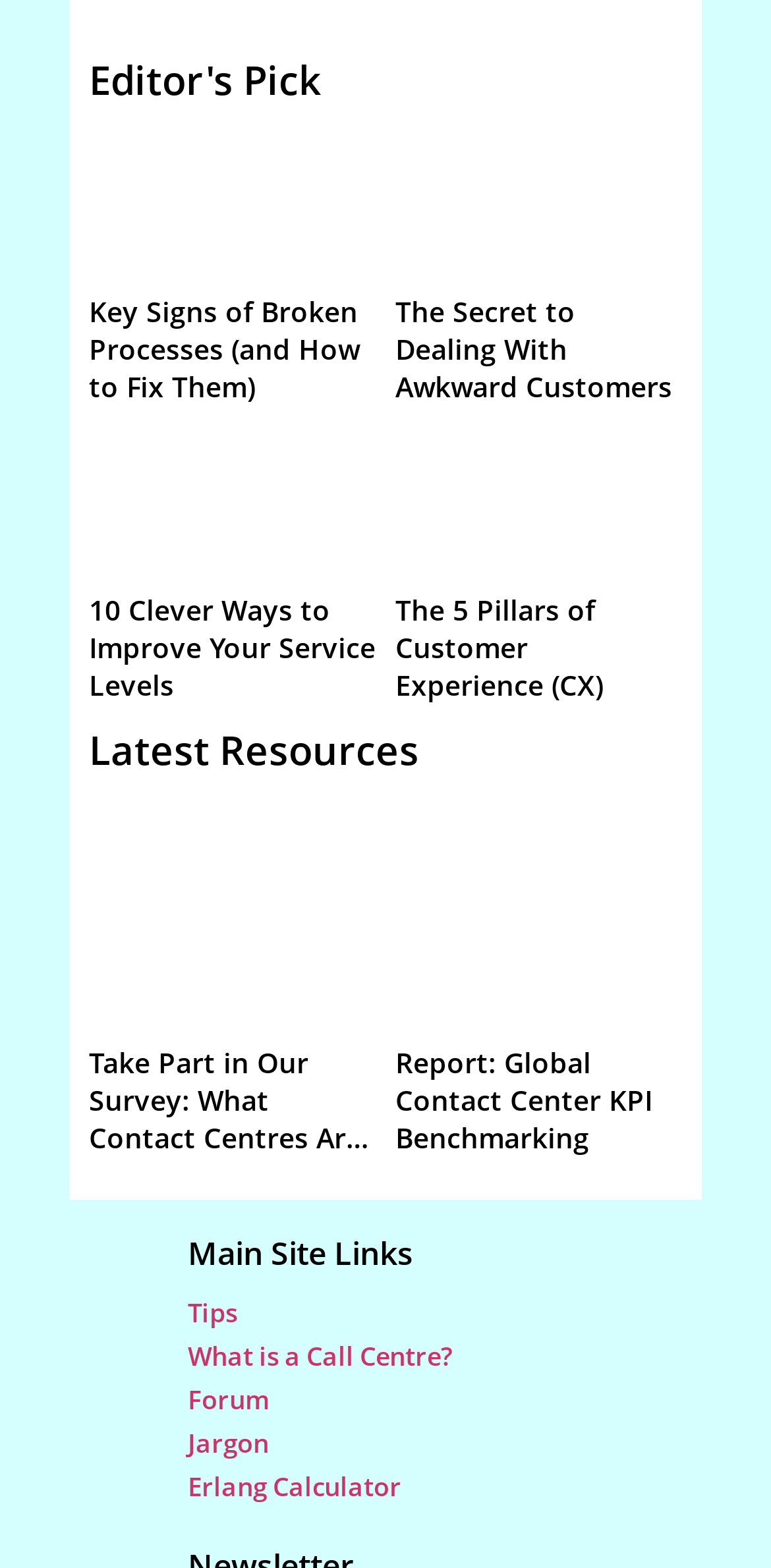How many images are there on the webpage?
Look at the webpage screenshot and answer the question with a detailed explanation.

I counted the number of image elements on the webpage, which are the thumbnails for the articles and the survey. There are 7 images in total.